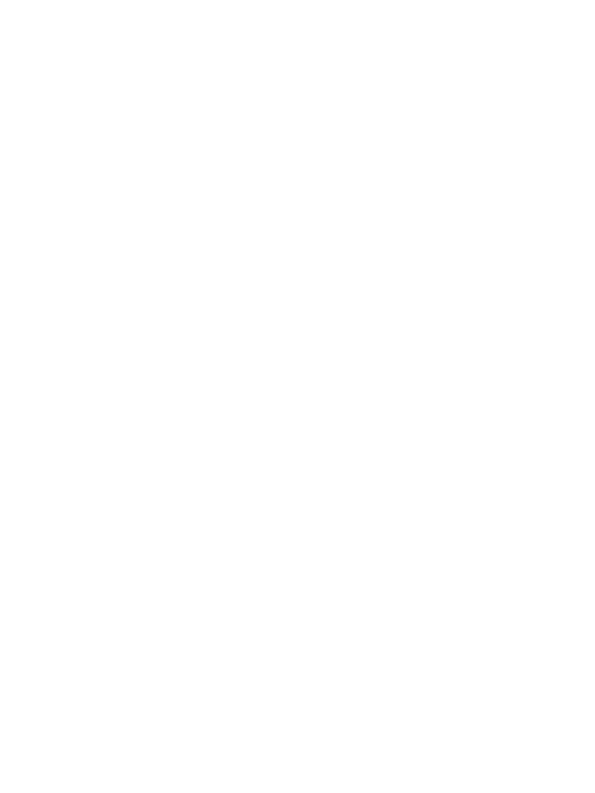Where can this T-shirt be purchased?
Based on the visual details in the image, please answer the question thoroughly.

According to the caption, the T-shirt is available for purchase on Dressstation Store, which is the specified location for buying this product.